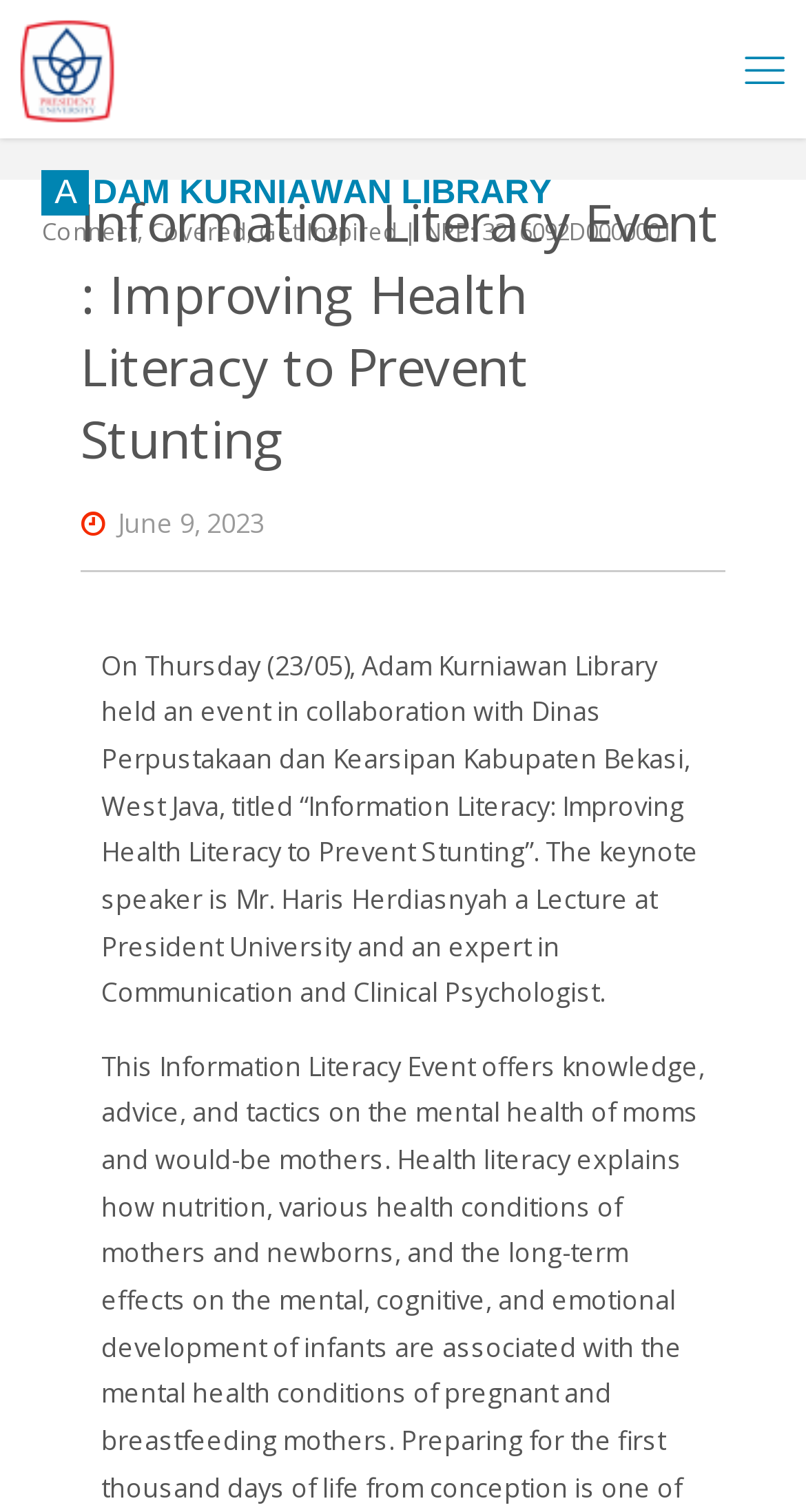Who is the keynote speaker of the event?
Can you give a detailed and elaborate answer to the question?

The keynote speaker of the event is mentioned in the paragraph below the main heading, where it is written that 'The keynote speaker is Mr. Haris Herdiasnyah a Lecture at President University and an expert in Communication and Clinical Psychologist'.